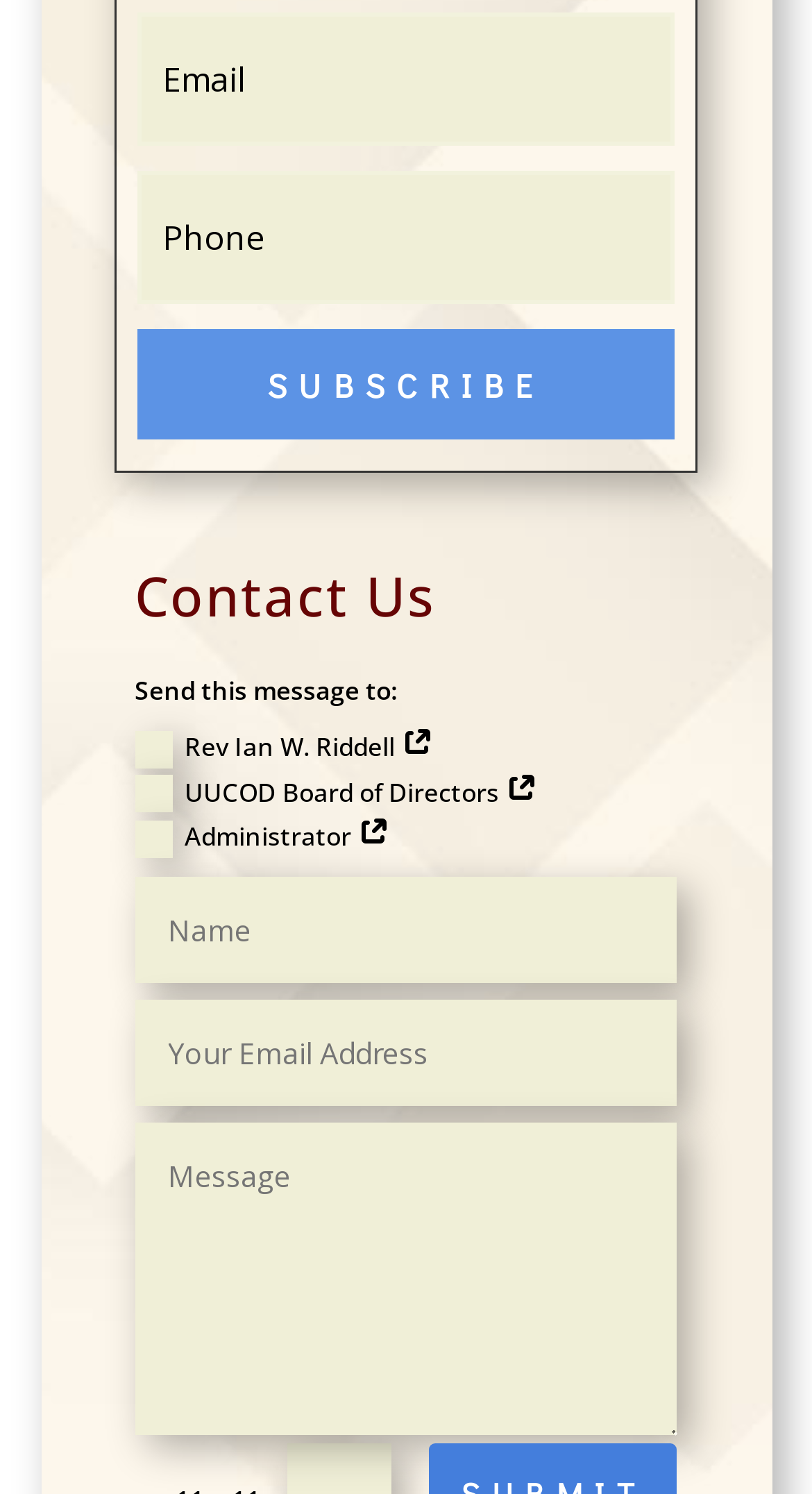Locate the bounding box of the user interface element based on this description: "Subscribe".

[0.168, 0.22, 0.832, 0.294]